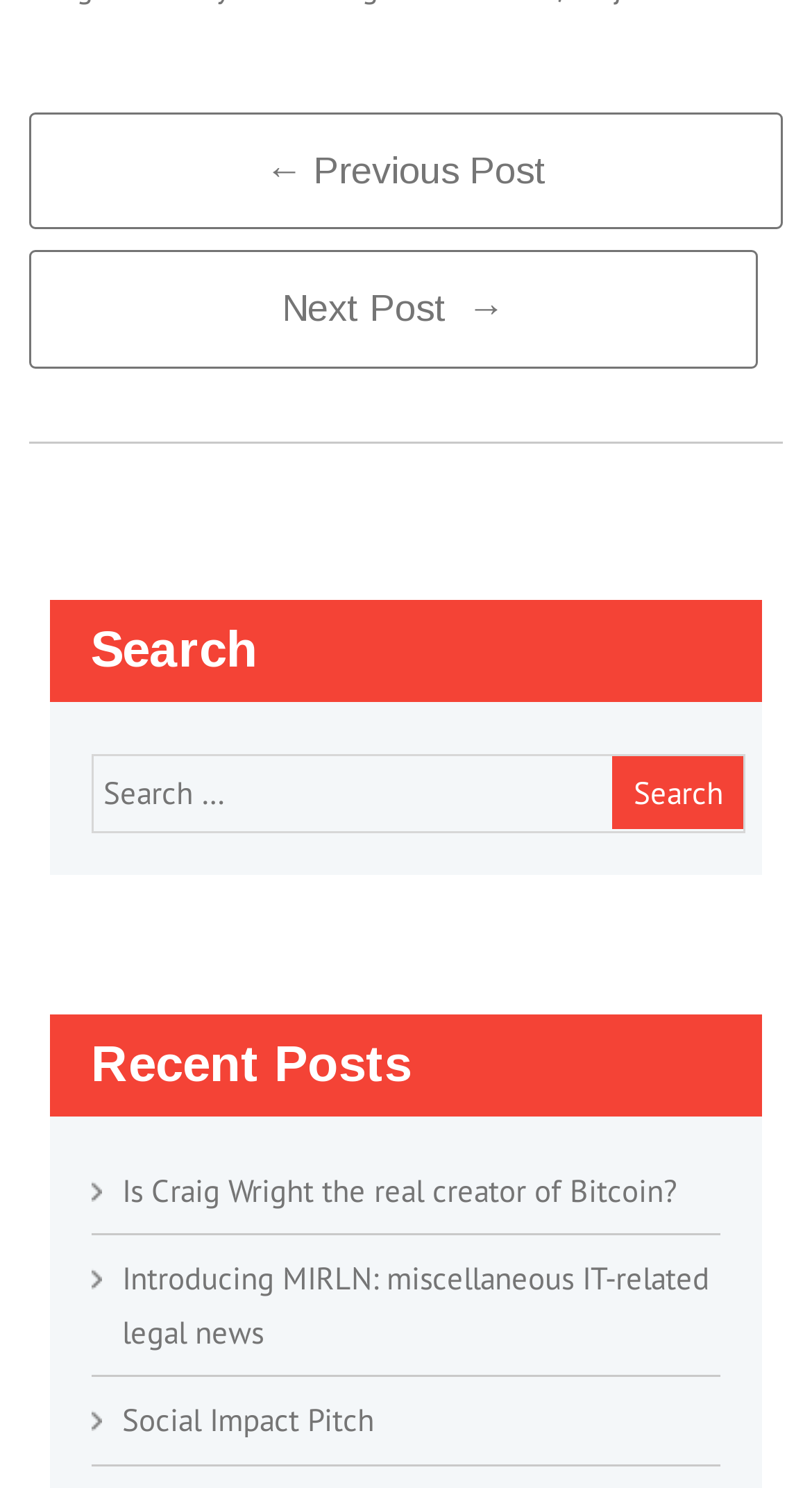Using floating point numbers between 0 and 1, provide the bounding box coordinates in the format (top-left x, top-left y, bottom-right x, bottom-right y). Locate the UI element described here: parent_node: Search for: value="Search"

[0.755, 0.508, 0.916, 0.557]